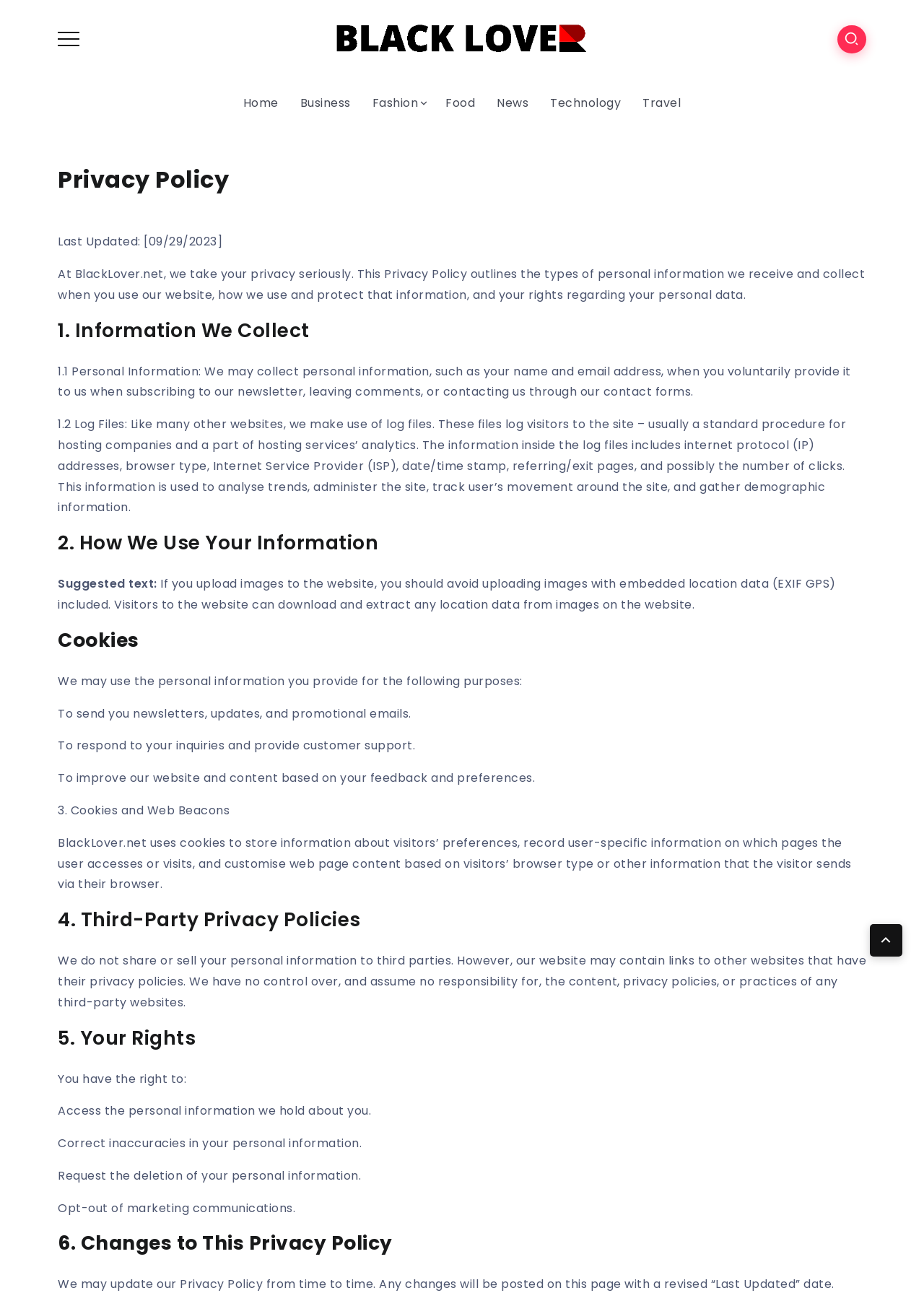Indicate the bounding box coordinates of the element that needs to be clicked to satisfy the following instruction: "Click the 'Fashion' link". The coordinates should be four float numbers between 0 and 1, i.e., [left, top, right, bottom].

[0.397, 0.071, 0.465, 0.089]